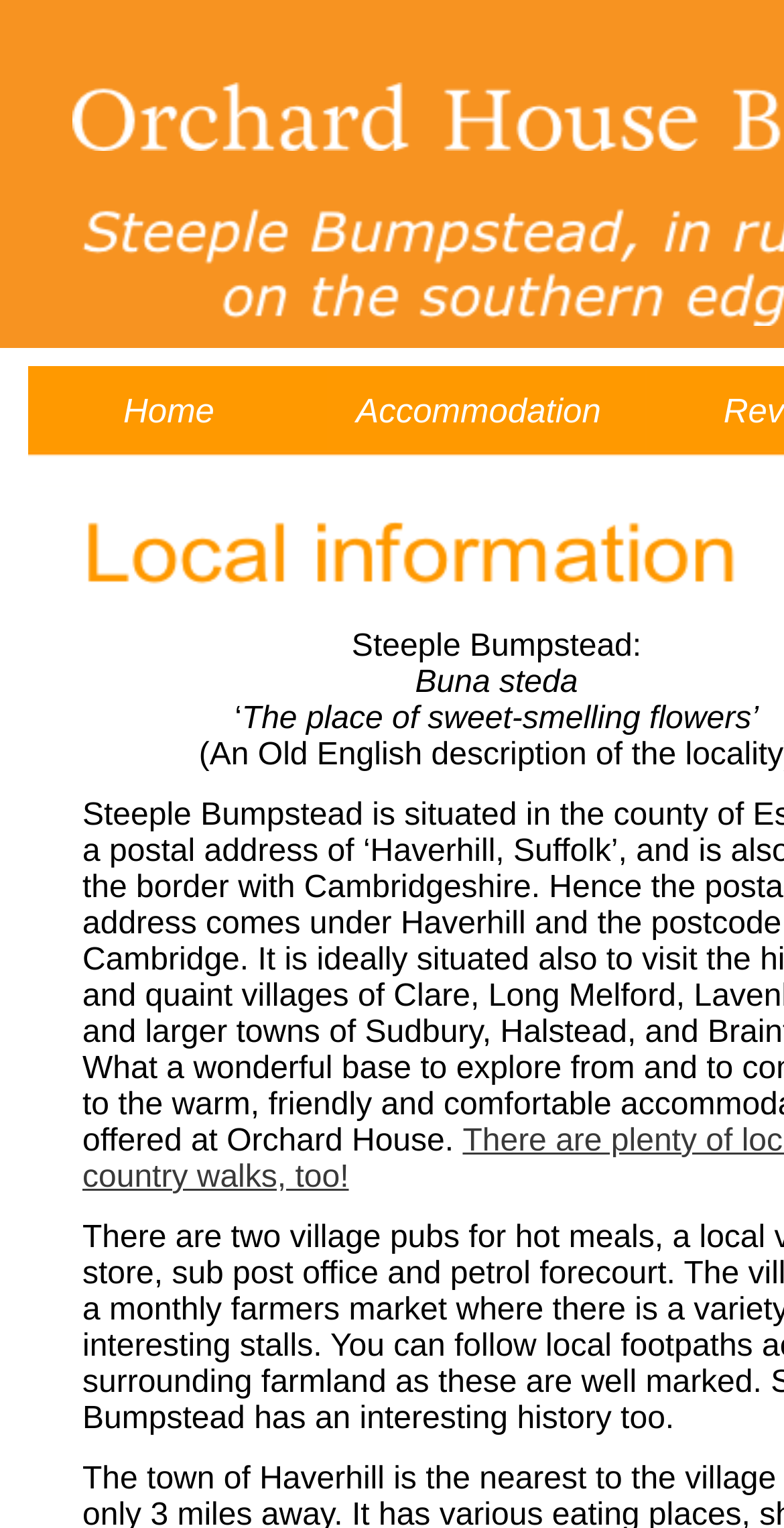Use a single word or phrase to respond to the question:
How many links are in the top navigation?

2